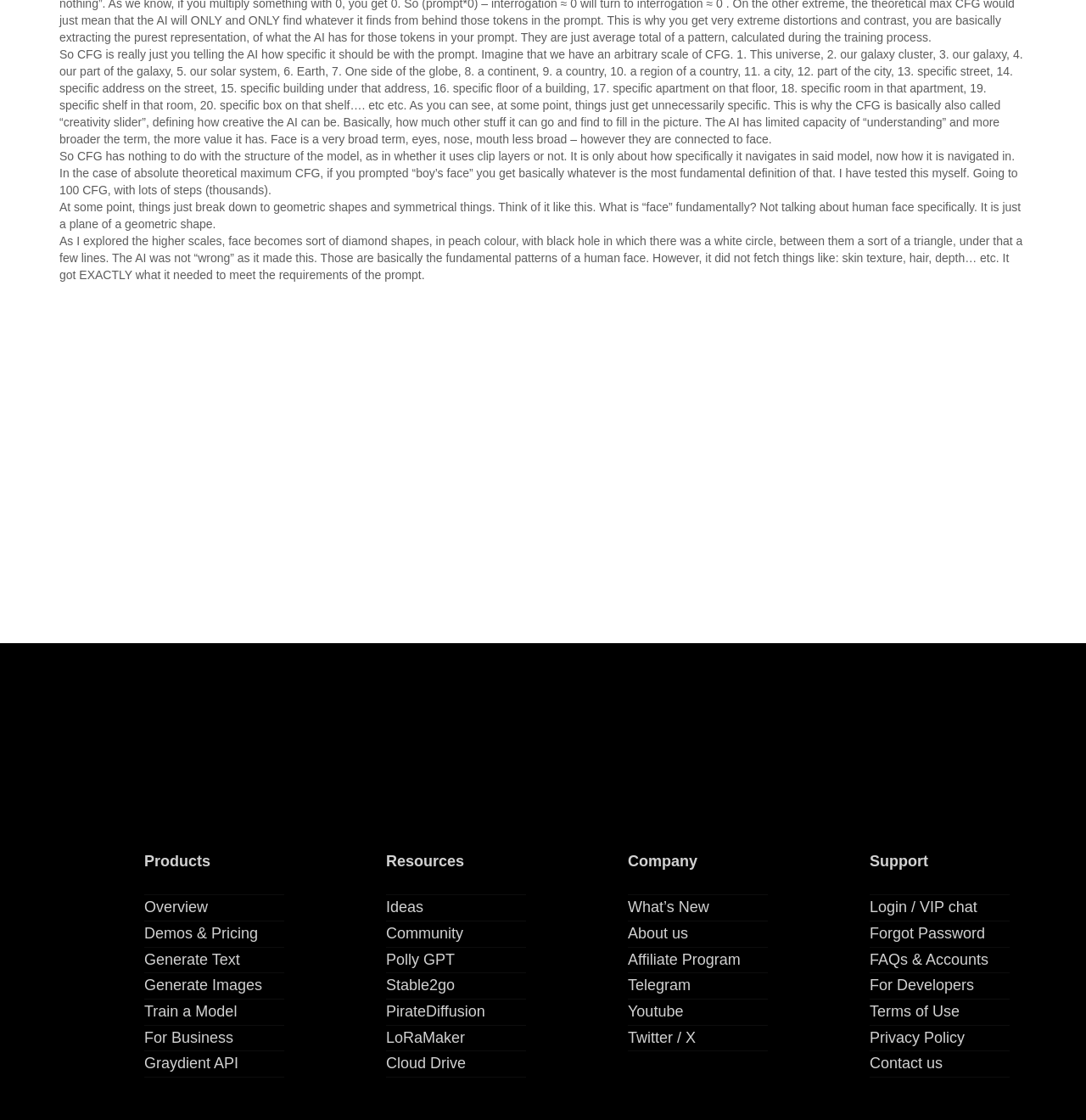Please predict the bounding box coordinates of the element's region where a click is necessary to complete the following instruction: "Click on the 'About us' link". The coordinates should be represented by four float numbers between 0 and 1, i.e., [left, top, right, bottom].

[0.578, 0.826, 0.634, 0.841]